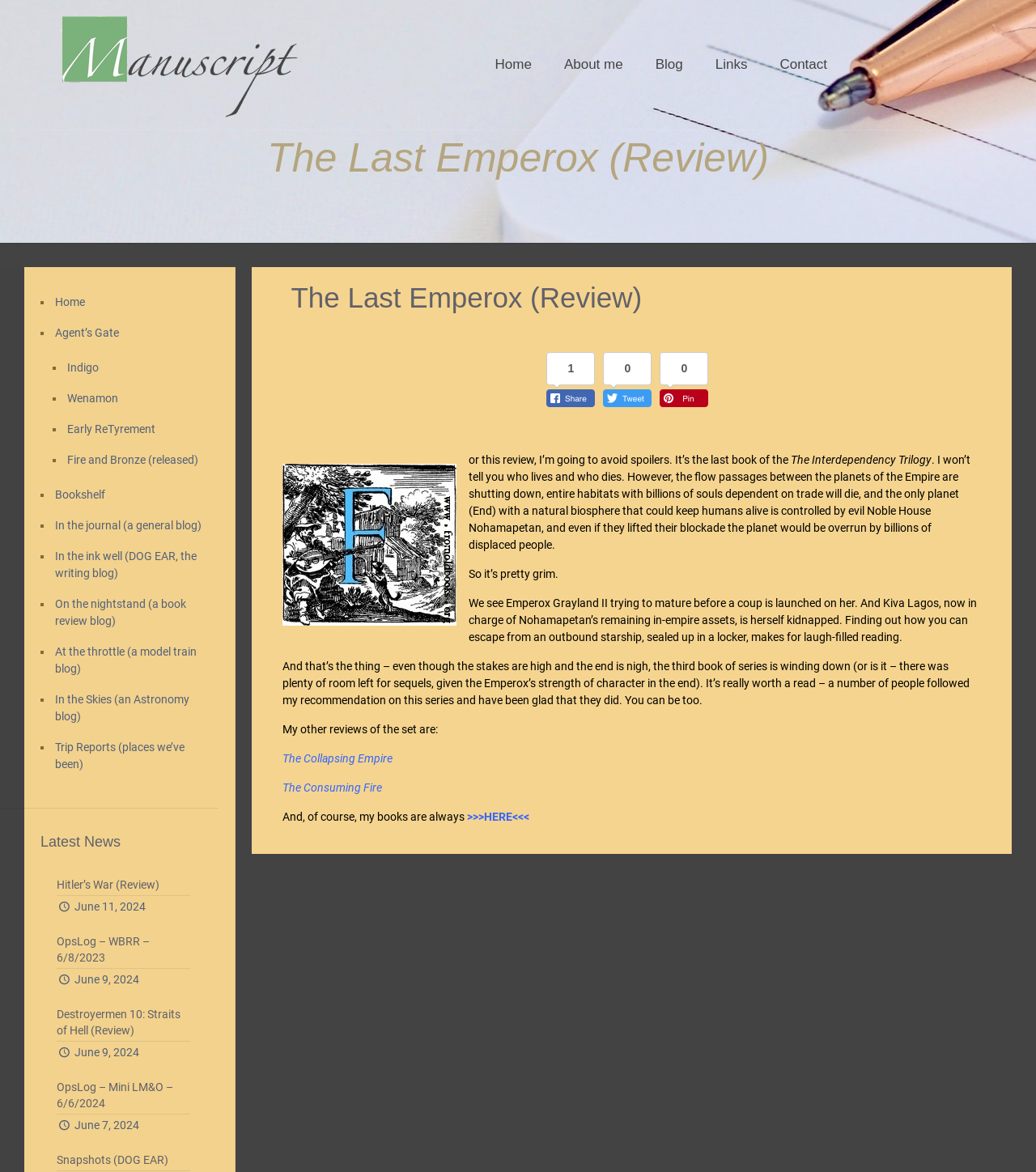What is the name of the blog?
Observe the image and answer the question with a one-word or short phrase response.

Robert Raymond’s Blogtorium